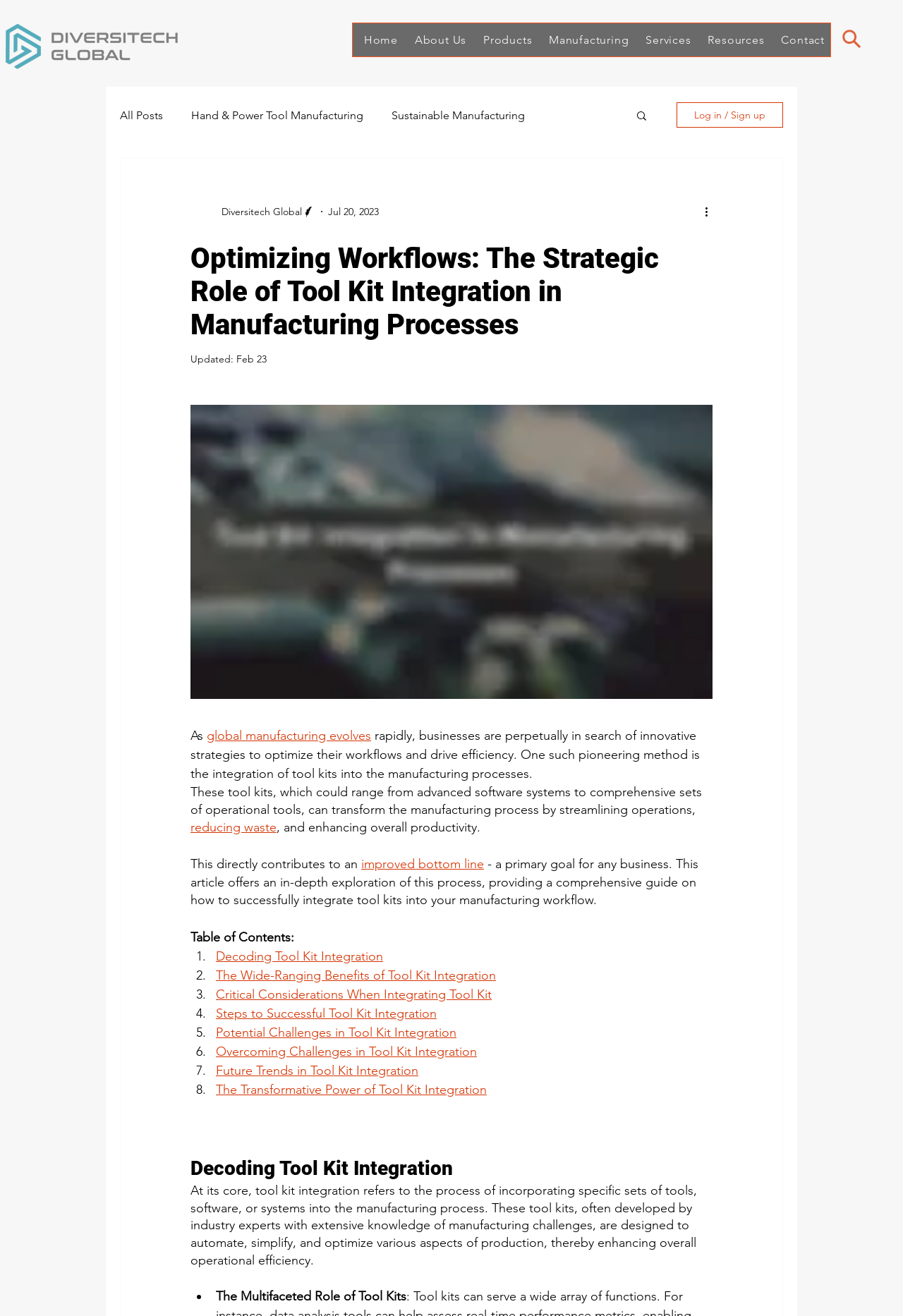Determine the bounding box coordinates for the HTML element mentioned in the following description: "Sustainable Manufacturing". The coordinates should be a list of four floats ranging from 0 to 1, represented as [left, top, right, bottom].

[0.434, 0.082, 0.581, 0.092]